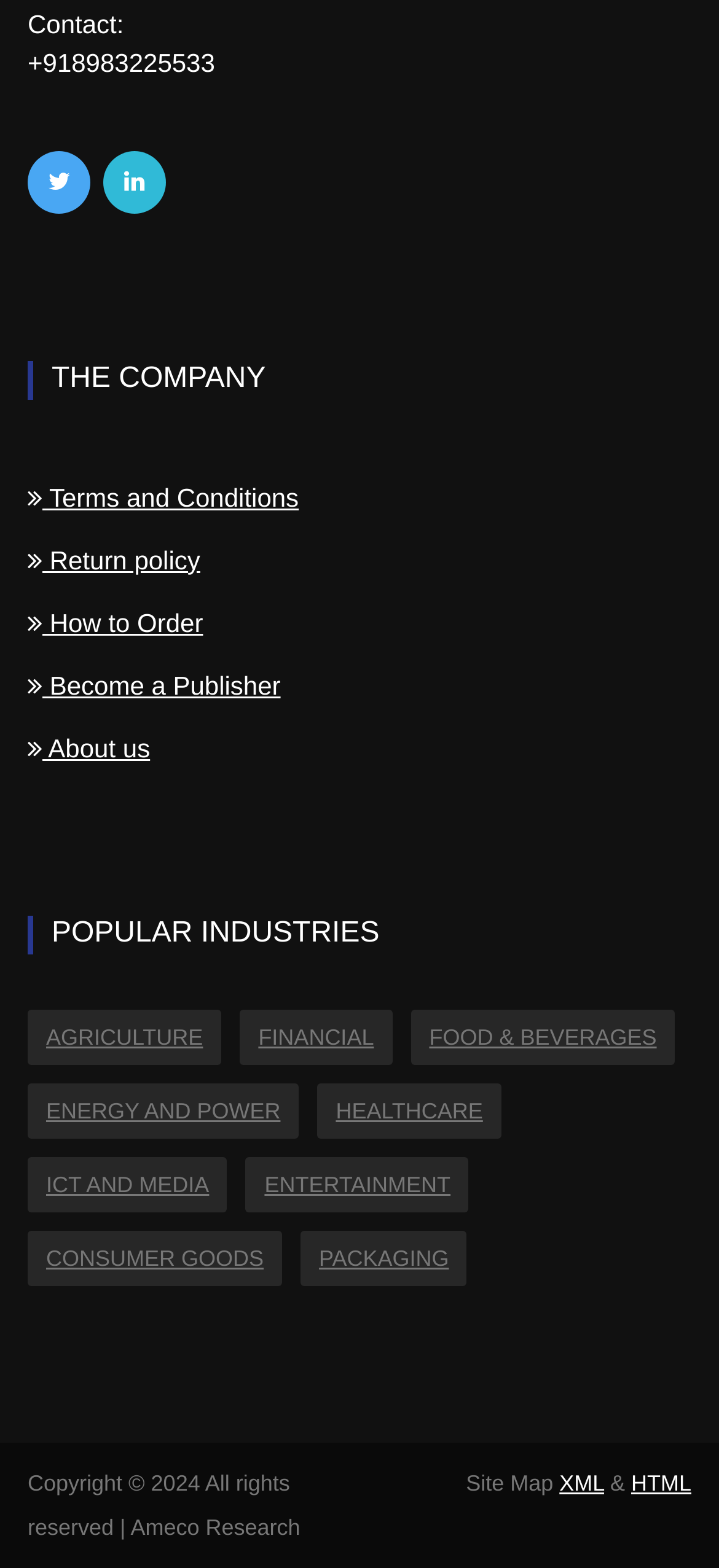Please identify the bounding box coordinates of the element that needs to be clicked to execute the following command: "Check the 'Site Map'". Provide the bounding box using four float numbers between 0 and 1, formatted as [left, top, right, bottom].

[0.648, 0.937, 0.778, 0.954]